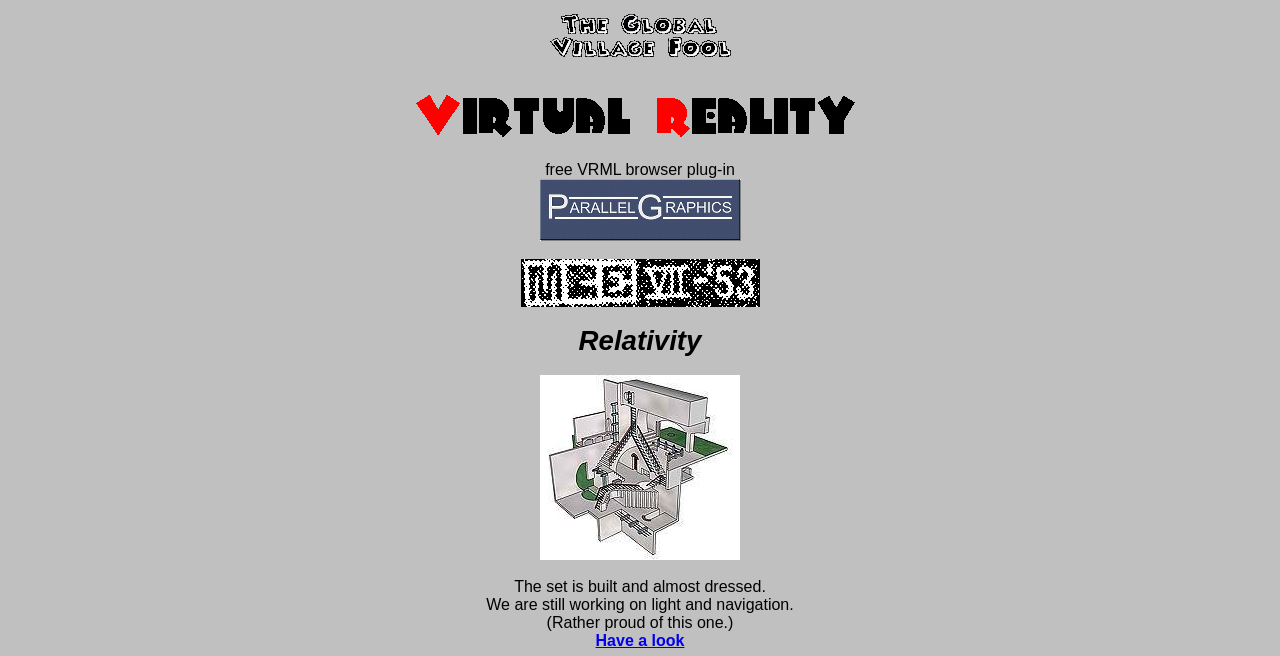Offer an in-depth caption of the entire webpage.

The webpage is about Escher's Relativiteit, a virtual reality experience. At the top left, there is a link to "the Global Village Fool" accompanied by a small image. Next to it, on the right, is a larger image labeled "Virtual Reality". Below these elements, there is a text "free VRML browser plug-in" and a link to "Parallel Graphics" with a small image. 

Further down, there is a larger image with no description, followed by a text "Relativity" and a link to "relativity world" with a small image. The majority of the content is located in the middle to bottom section of the page. 

There are three paragraphs of text, describing the progress of the project. The first paragraph states "The set is built and almost dressed." The second paragraph mentions "We are still working on light and navigation." The third paragraph, which appears to be a personal comment, says "(Rather proud of this one.)". Finally, there is a link to "Have a look" at the bottom right of the page.